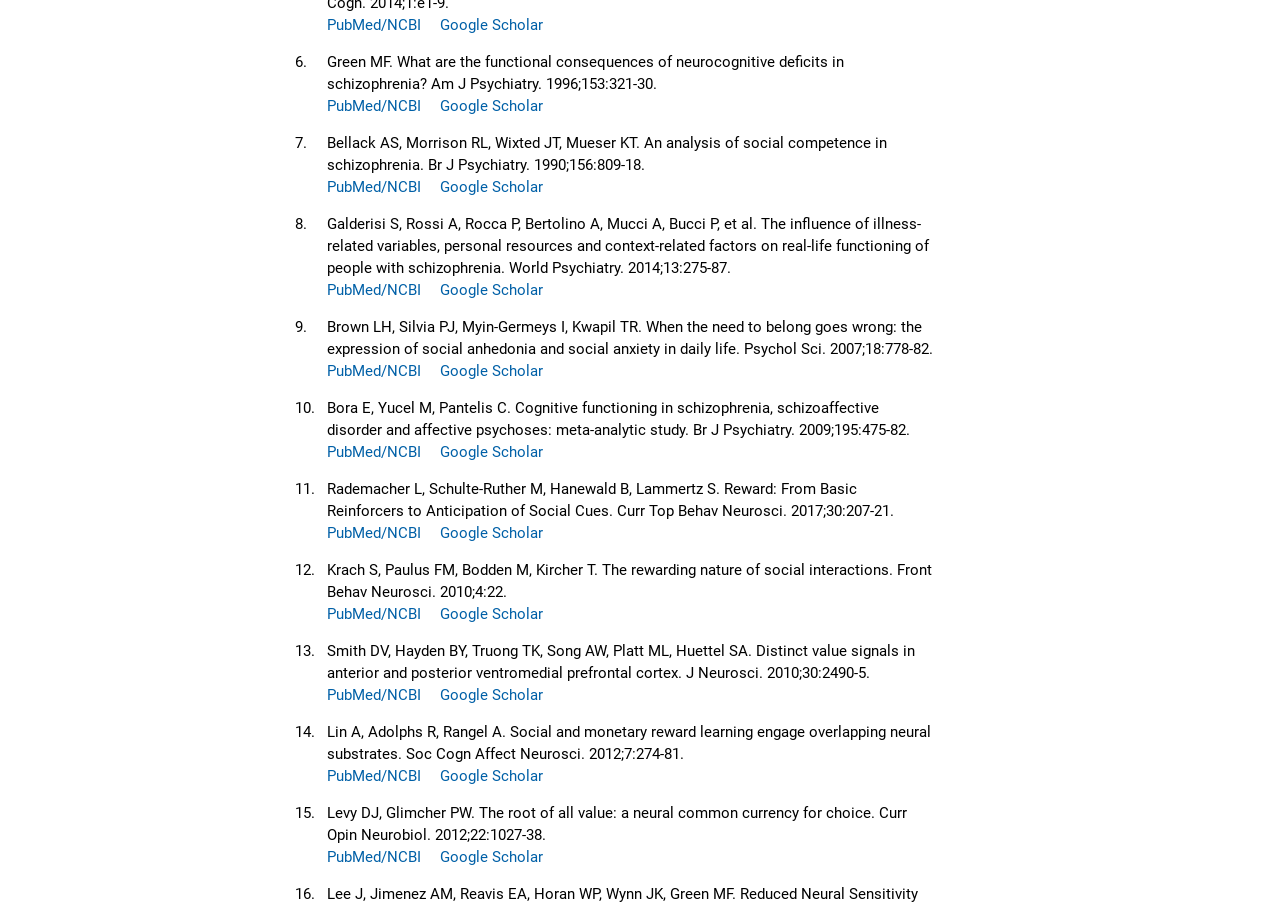Determine the bounding box coordinates of the region to click in order to accomplish the following instruction: "Access the 15th article on PubMed/NCBI". Provide the coordinates as four float numbers between 0 and 1, specifically [left, top, right, bottom].

[0.255, 0.933, 0.341, 0.959]